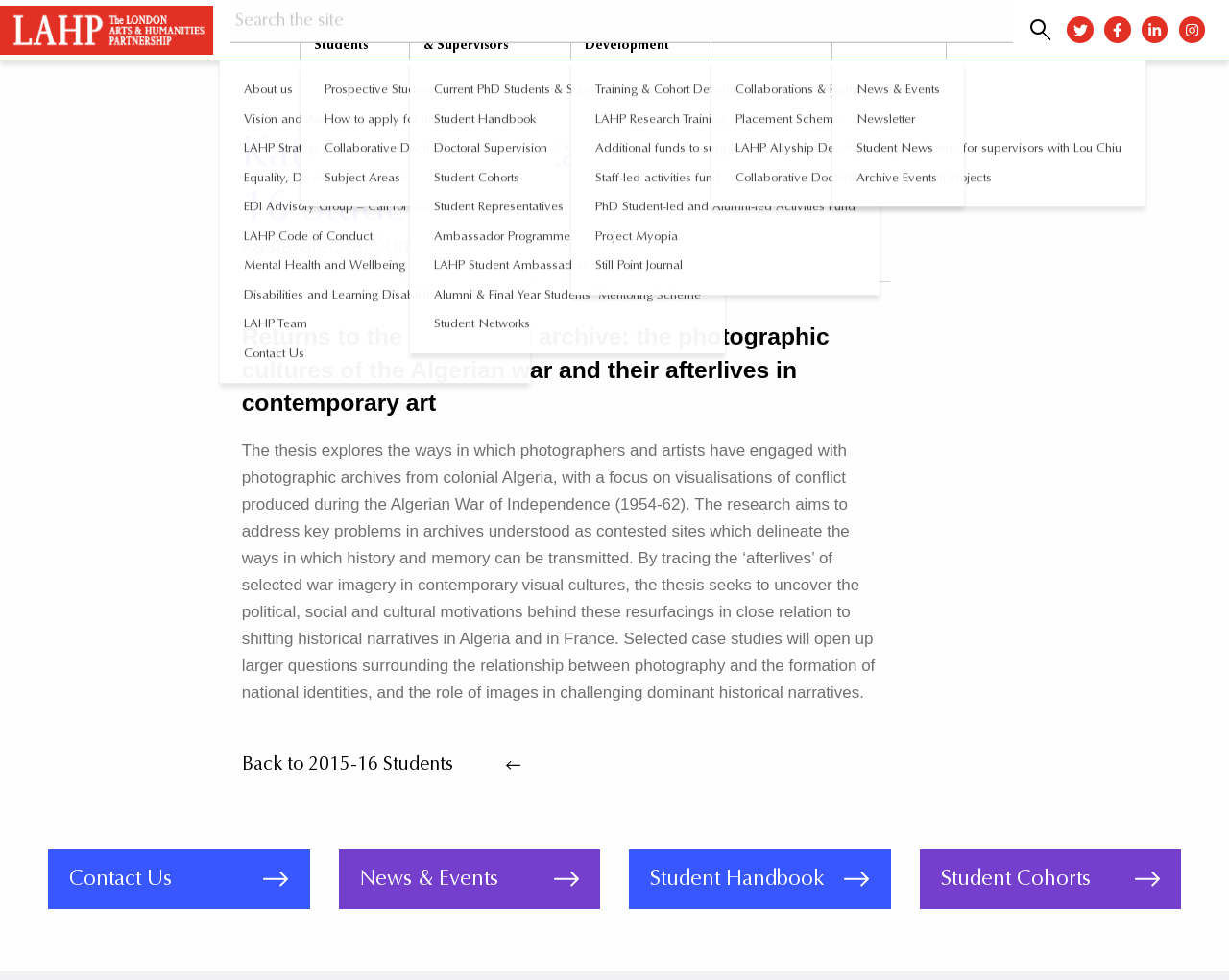Could you locate the bounding box coordinates for the section that should be clicked to accomplish this task: "Click the 'About us' link".

[0.19, 0.006, 0.22, 0.038]